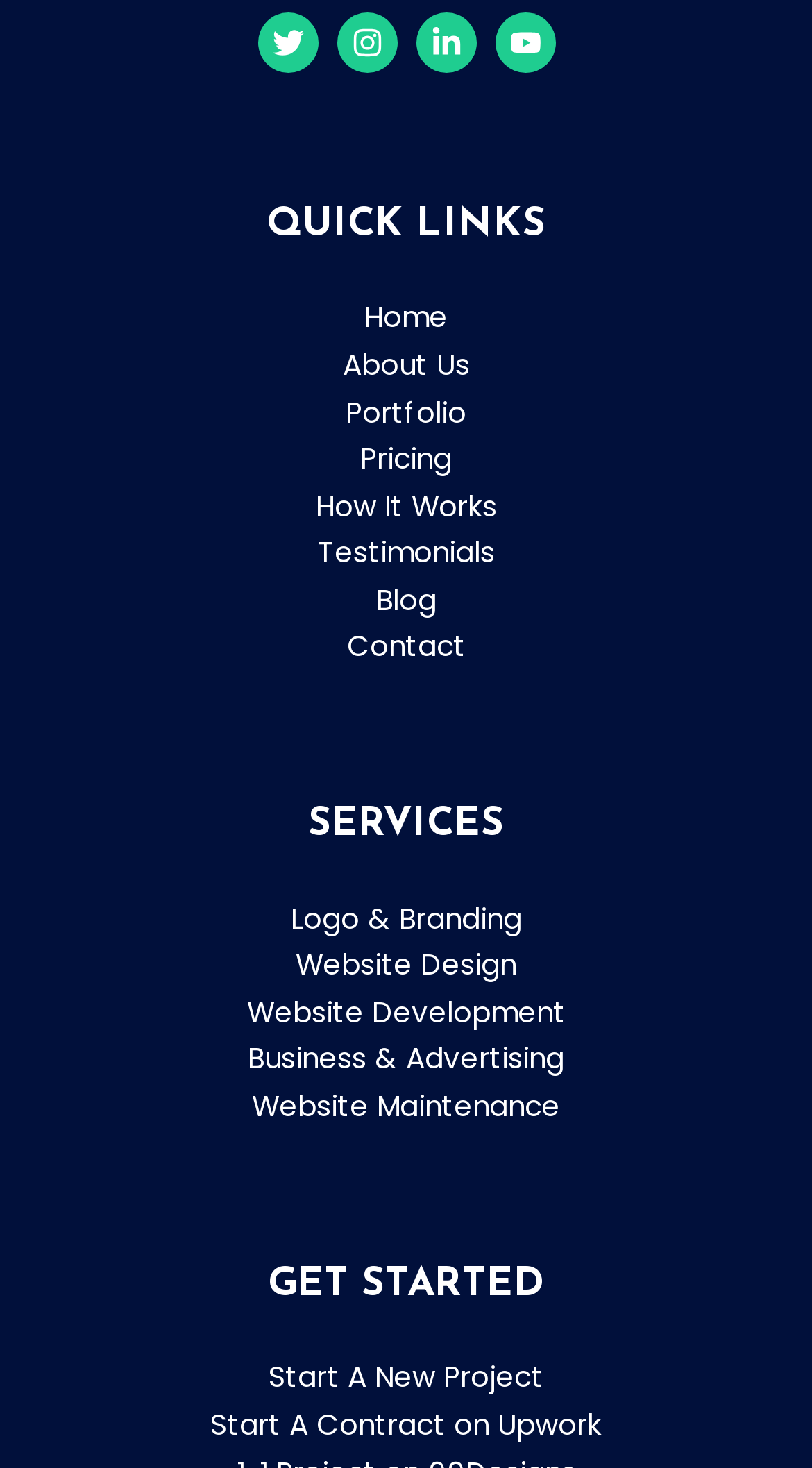Identify the bounding box coordinates of the specific part of the webpage to click to complete this instruction: "Call the administration office".

None